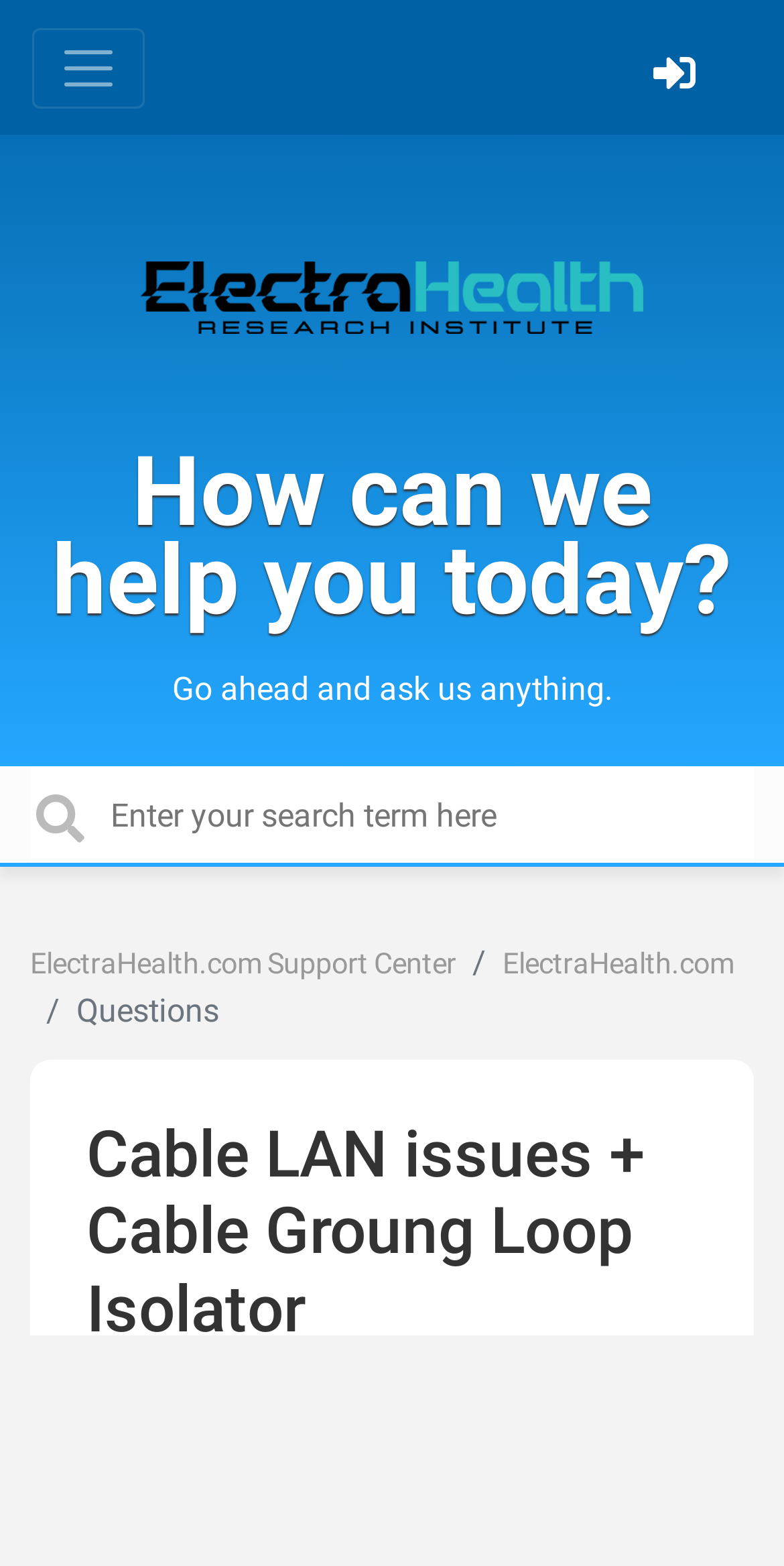Please find the top heading of the webpage and generate its text.

Cable LAN issues + Cable Groung Loop Isolator